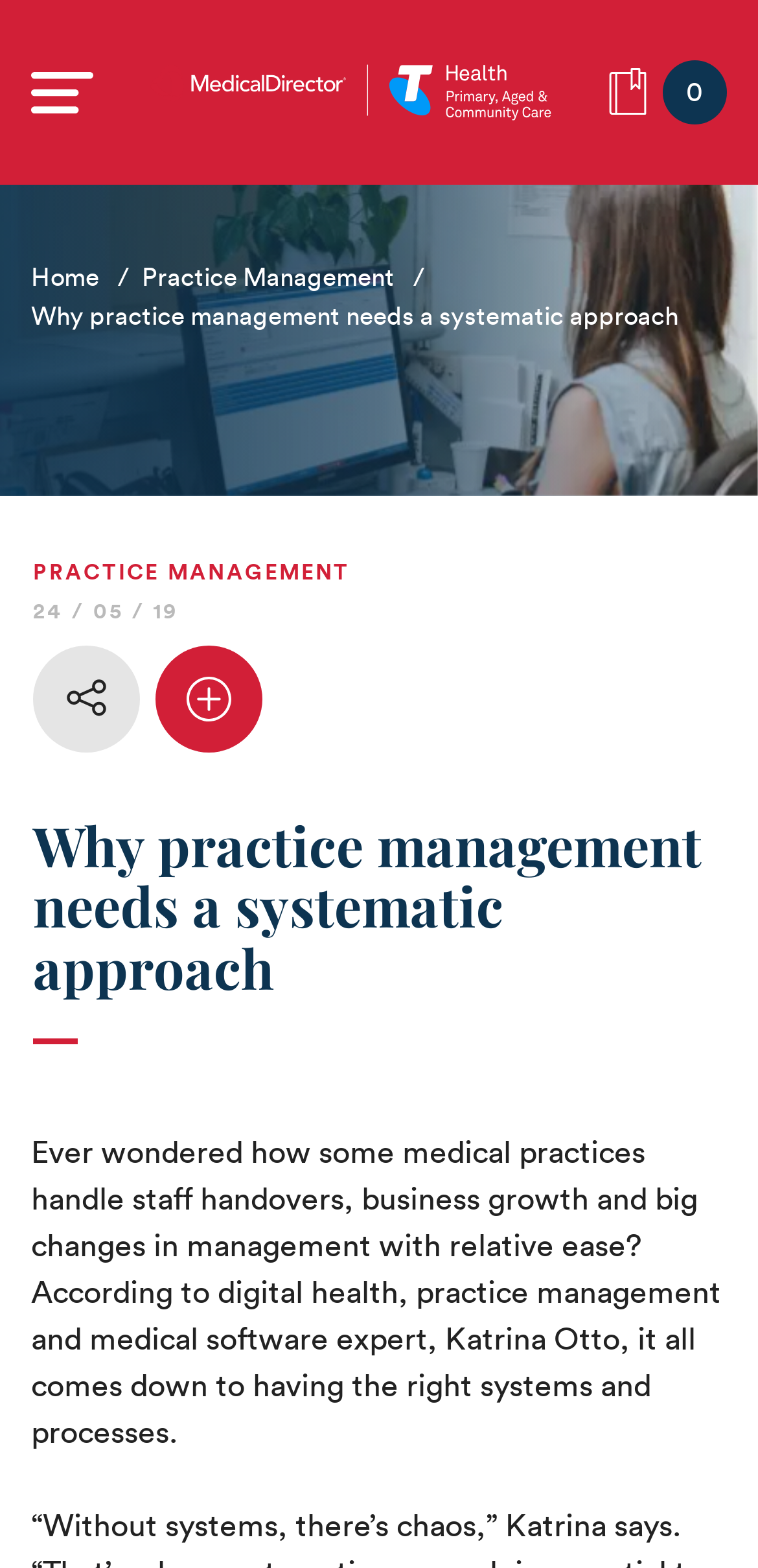Please find the bounding box coordinates of the clickable region needed to complete the following instruction: "Click the 'Practice Management' link". The bounding box coordinates must consist of four float numbers between 0 and 1, i.e., [left, top, right, bottom].

[0.187, 0.168, 0.528, 0.187]